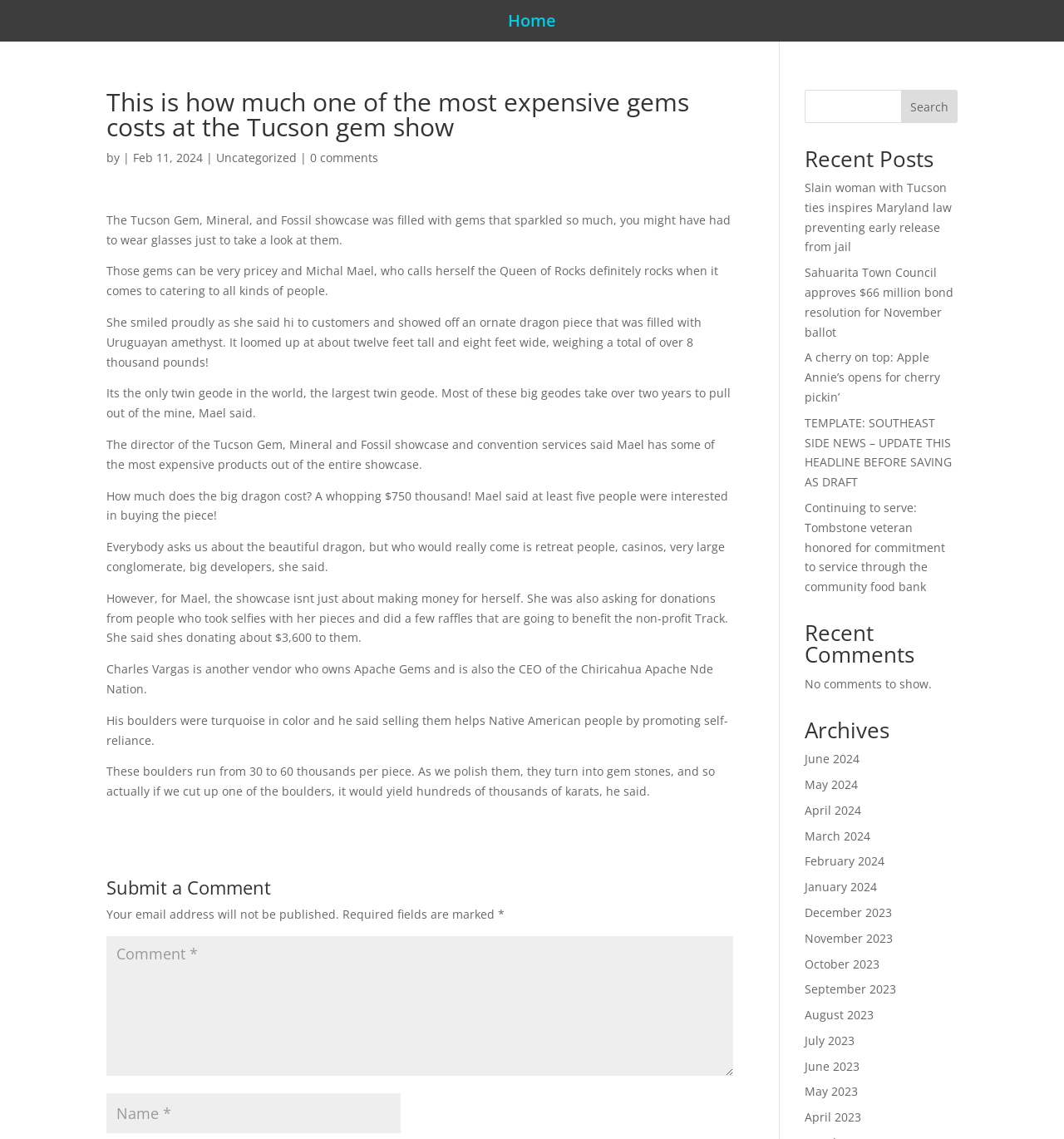Review the image closely and give a comprehensive answer to the question: What is the price of the big dragon?

The answer can be found in the paragraph that describes the big dragon piece. It says 'How much does the big dragon cost? A whopping $750 thousand!'.